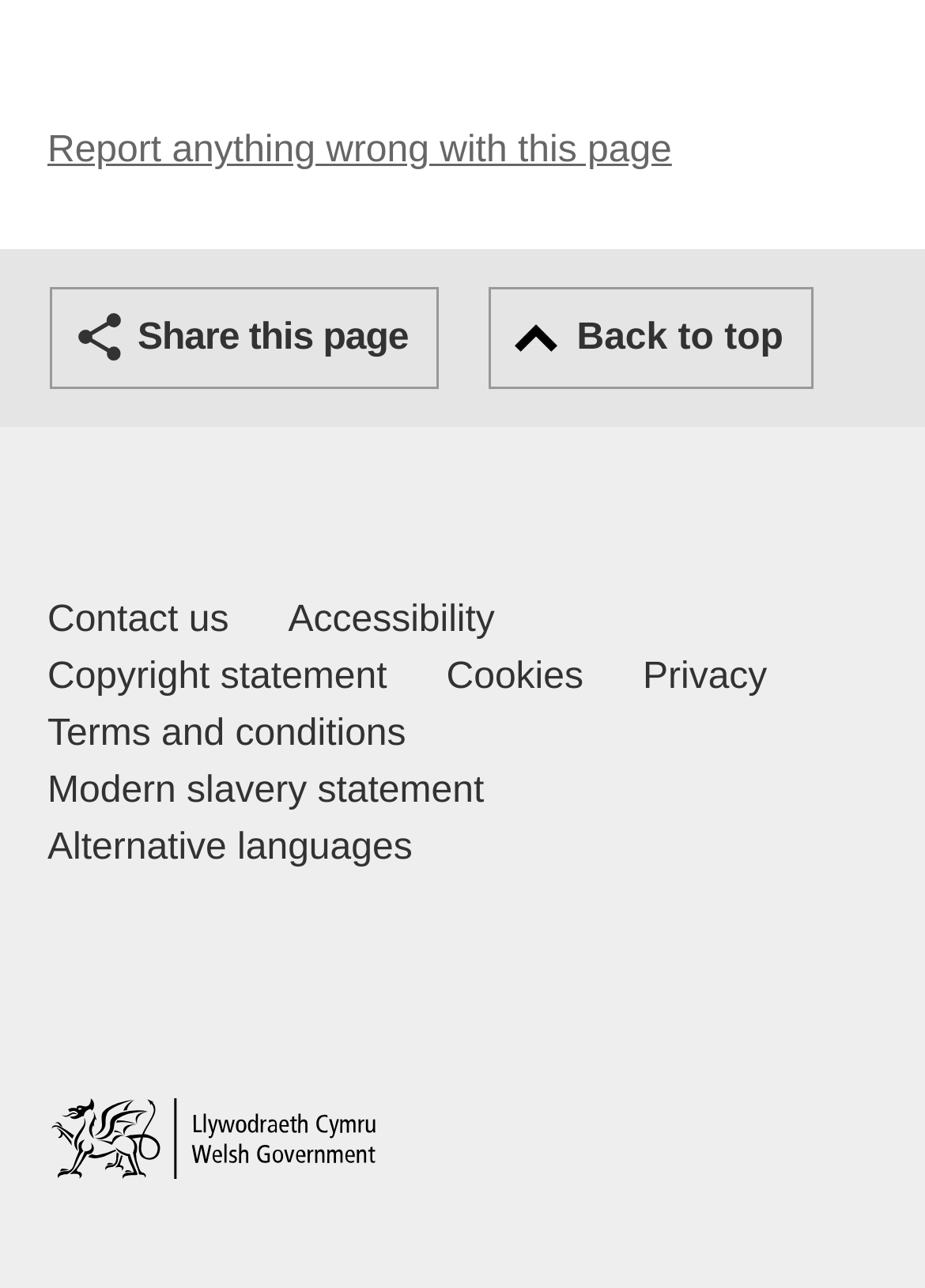Please specify the coordinates of the bounding box for the element that should be clicked to carry out this instruction: "Go to home page". The coordinates must be four float numbers between 0 and 1, formatted as [left, top, right, bottom].

[0.051, 0.852, 0.41, 0.915]